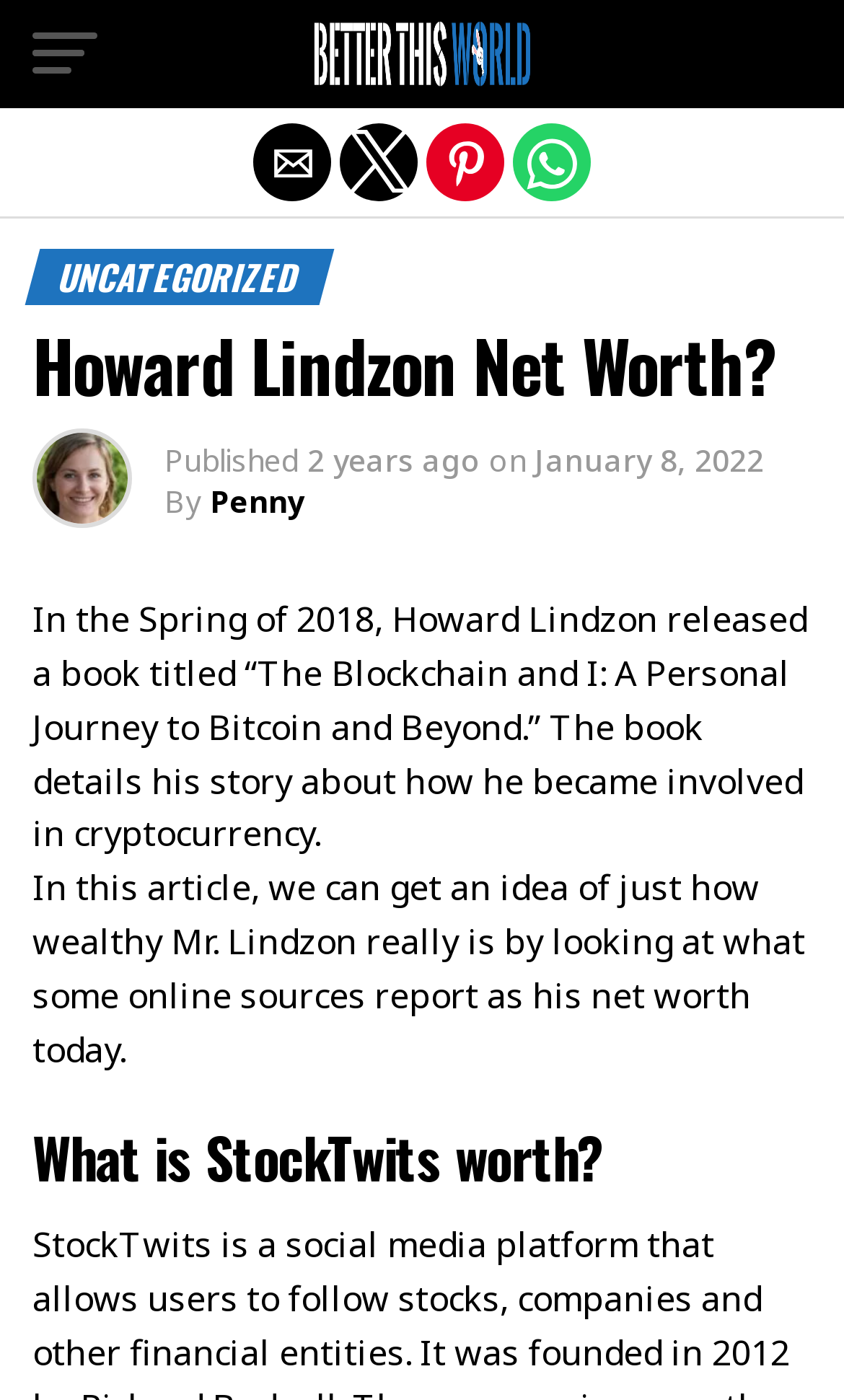What is the topic of the article?
Provide a concise answer using a single word or phrase based on the image.

Howard Lindzon's net worth